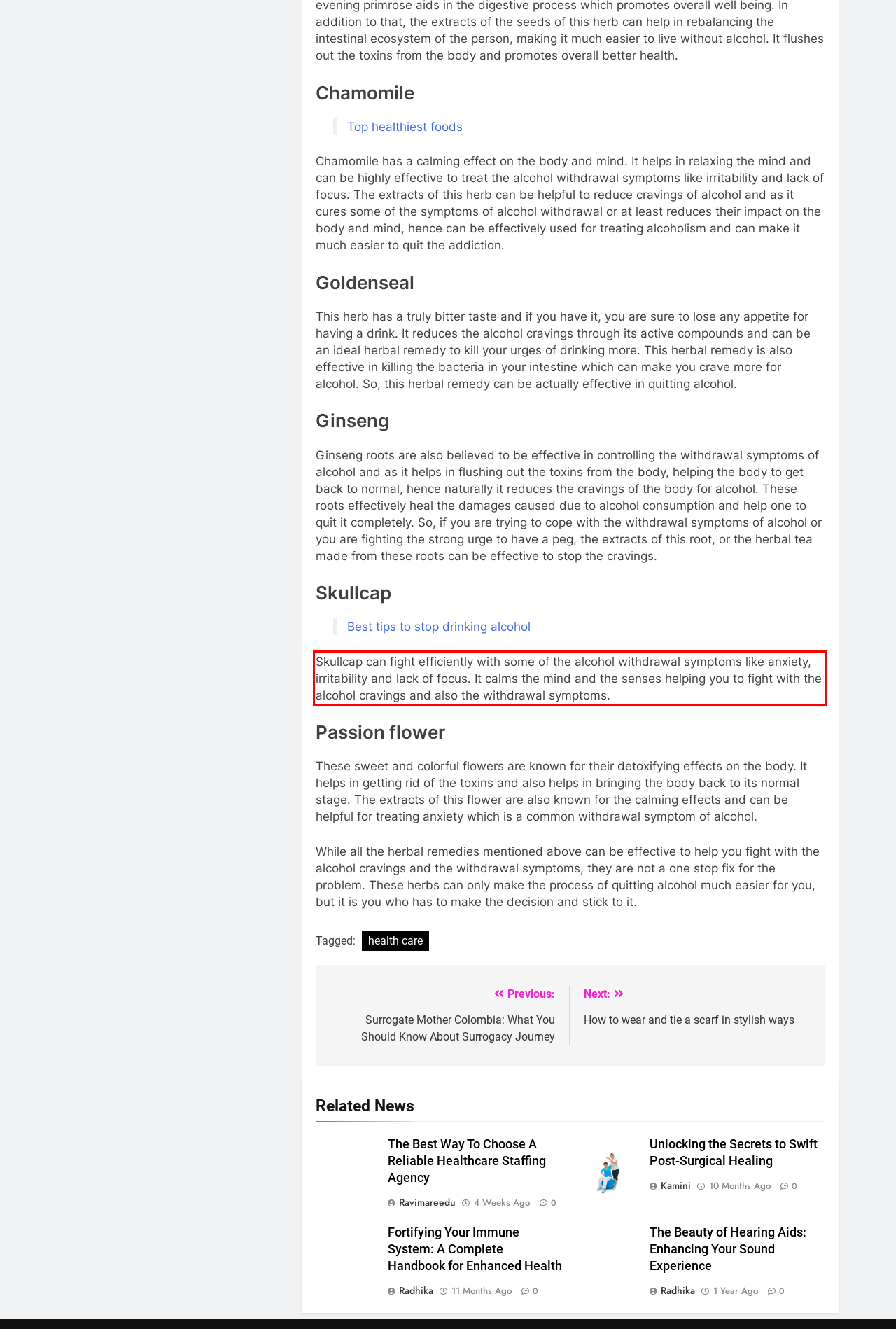The screenshot provided shows a webpage with a red bounding box. Apply OCR to the text within this red bounding box and provide the extracted content.

Skullcap can fight efficiently with some of the alcohol withdrawal symptoms like anxiety, irritability and lack of focus. It calms the mind and the senses helping you to fight with the alcohol cravings and also the withdrawal symptoms.